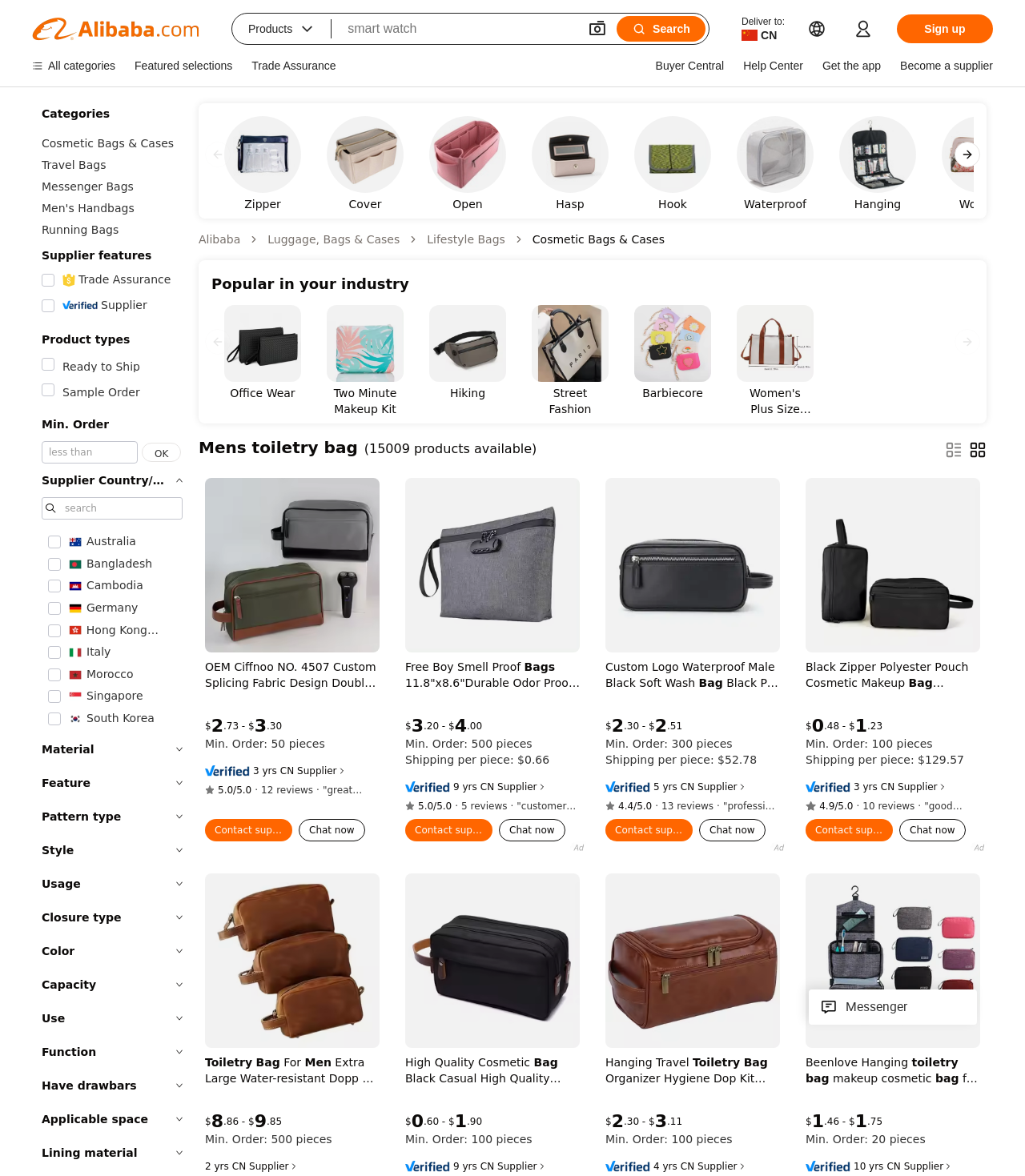Identify the bounding box coordinates of the region that should be clicked to execute the following instruction: "Filter by supplier country".

[0.041, 0.423, 0.178, 0.442]